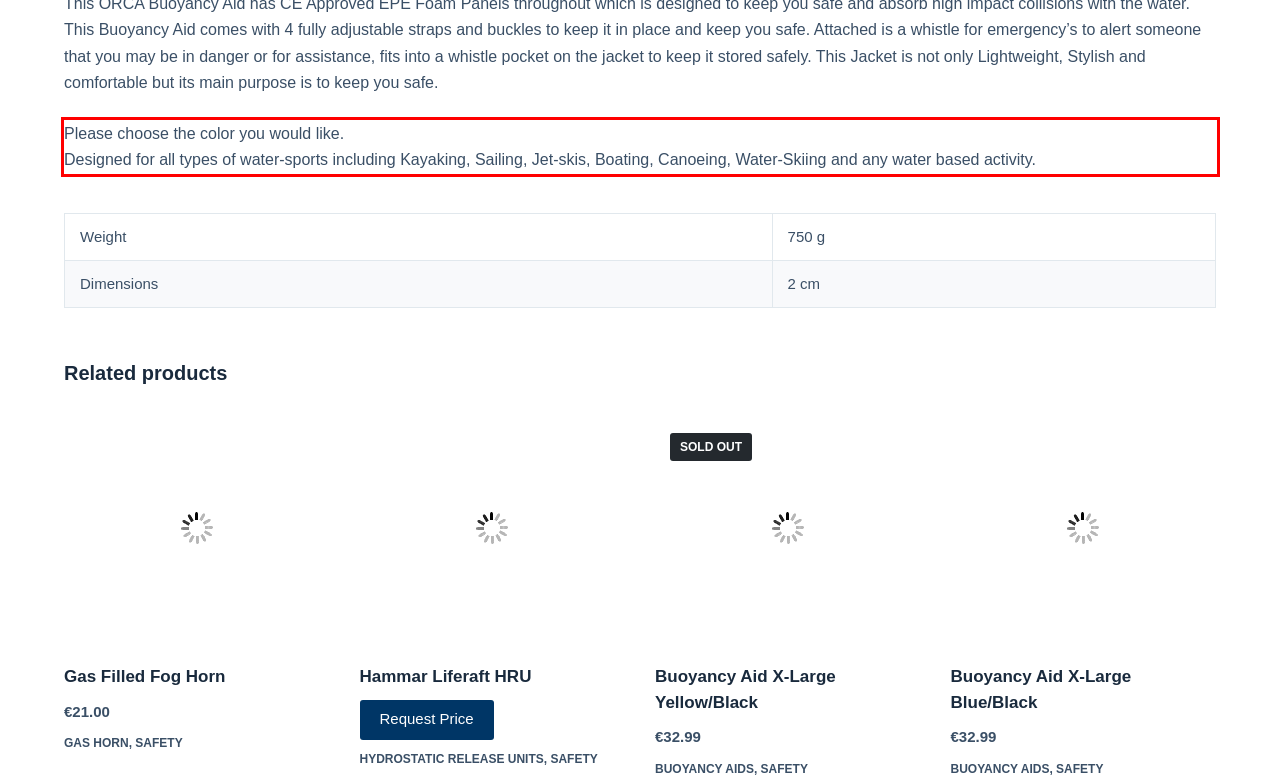Identify and extract the text within the red rectangle in the screenshot of the webpage.

Please choose the color you would like. Designed for all types of water-sports including Kayaking, Sailing, Jet-skis, Boating, Canoeing, Water-Skiing and any water based activity.